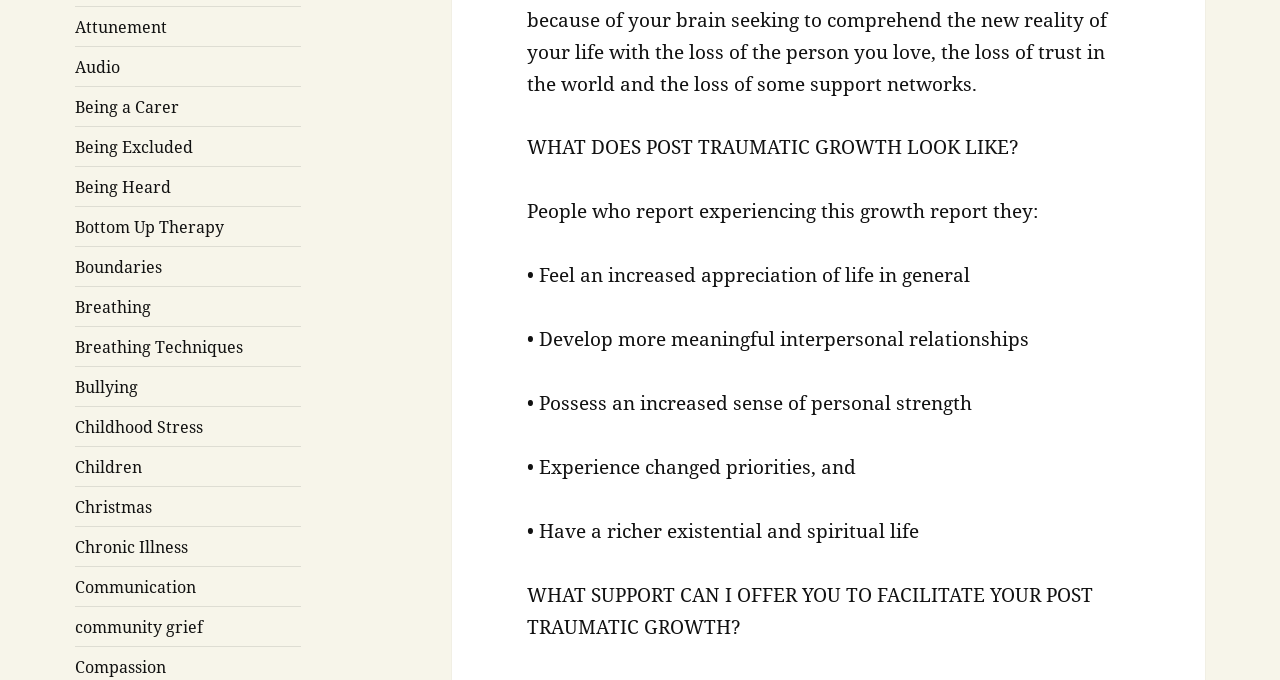Give a short answer to this question using one word or a phrase:
What is the purpose of the webpage?

To facilitate post traumatic growth